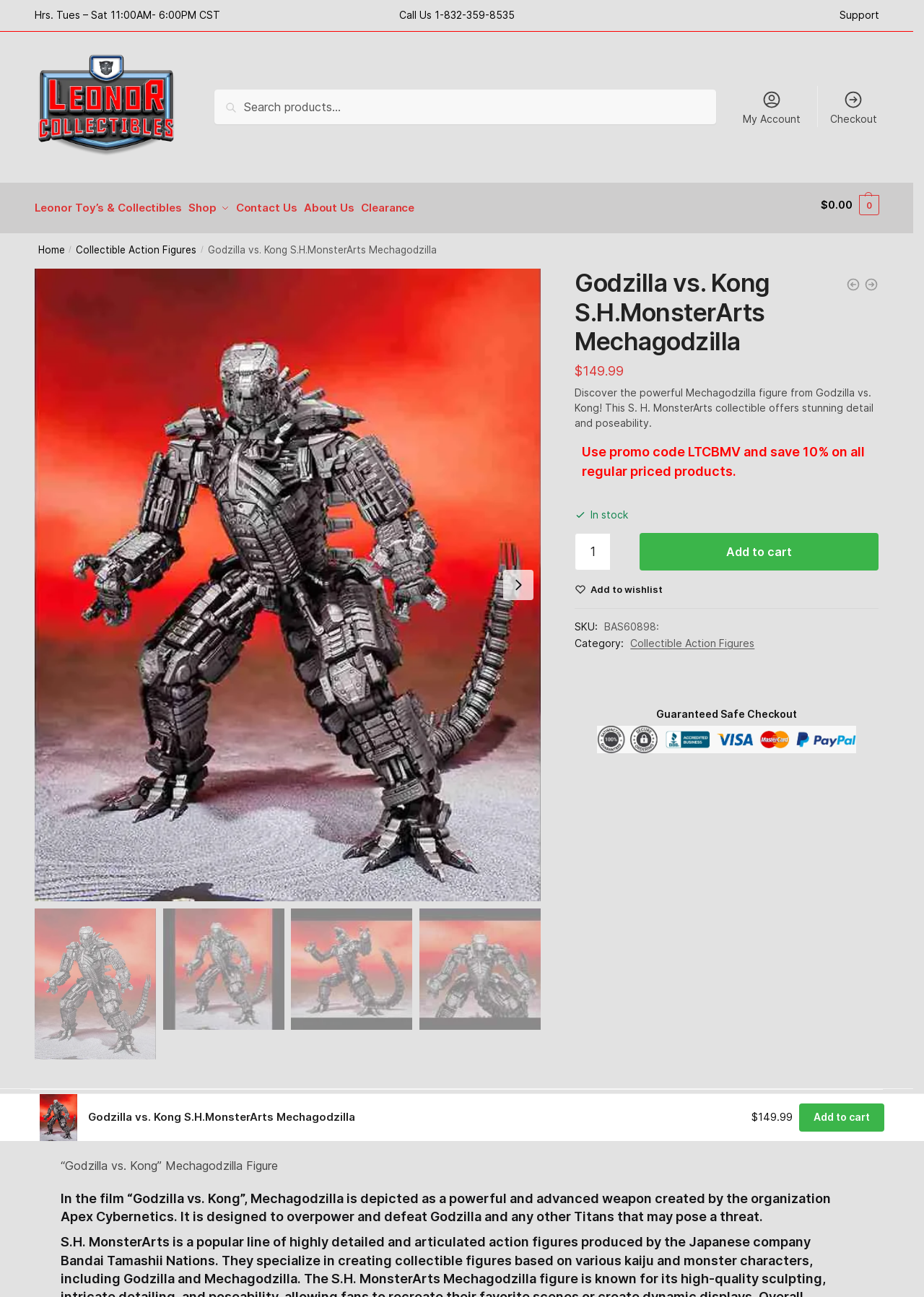What is the promo code for saving 10% on regular priced products?
Based on the content of the image, thoroughly explain and answer the question.

I found the promo code by reading the promotional message on the product page, which says 'Use promo code LTCBMV and save 10% on all regular priced products'.